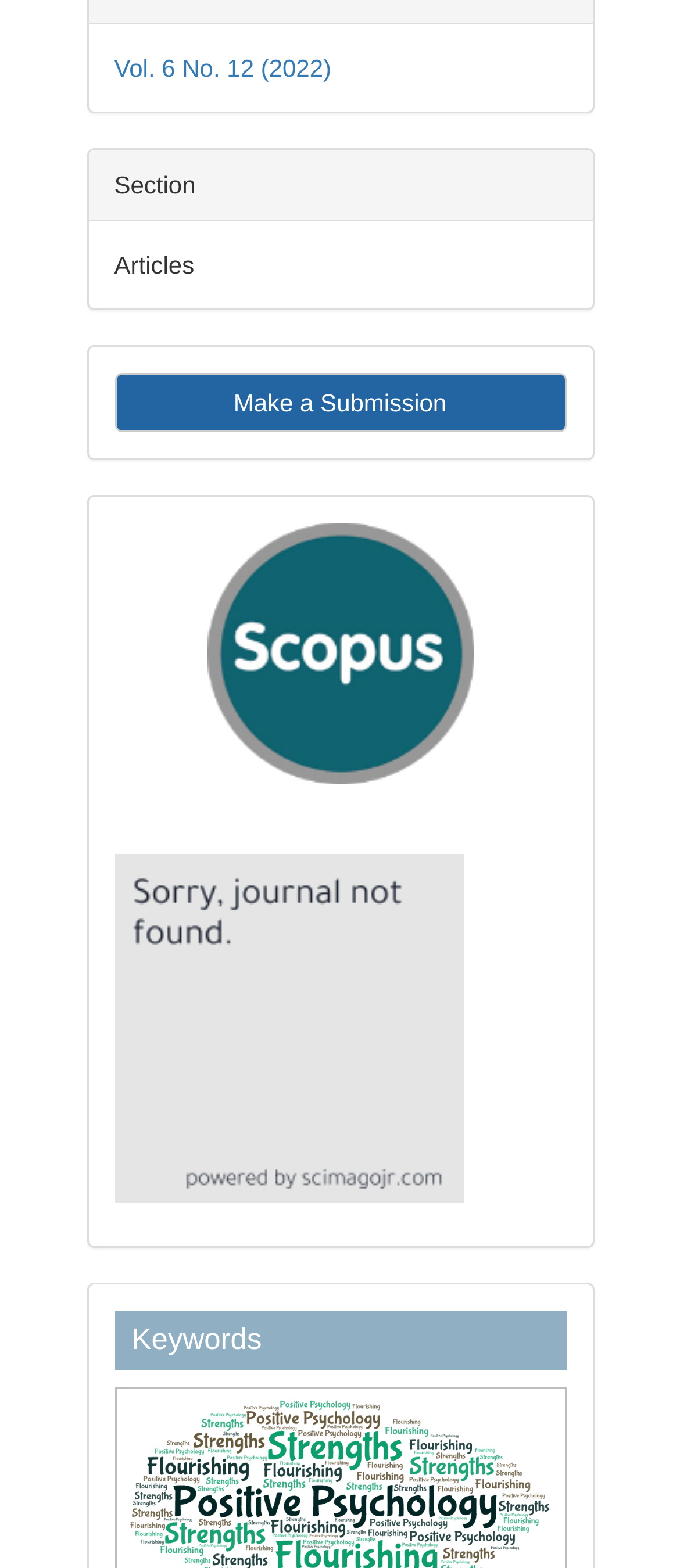Utilize the details in the image to give a detailed response to the question: What is the section below 'Make a Submission'?

The section below 'Make a Submission' is 'Articles', which is indicated by the static text 'Articles' with a bounding box coordinate that is below the 'Make a Submission' link.